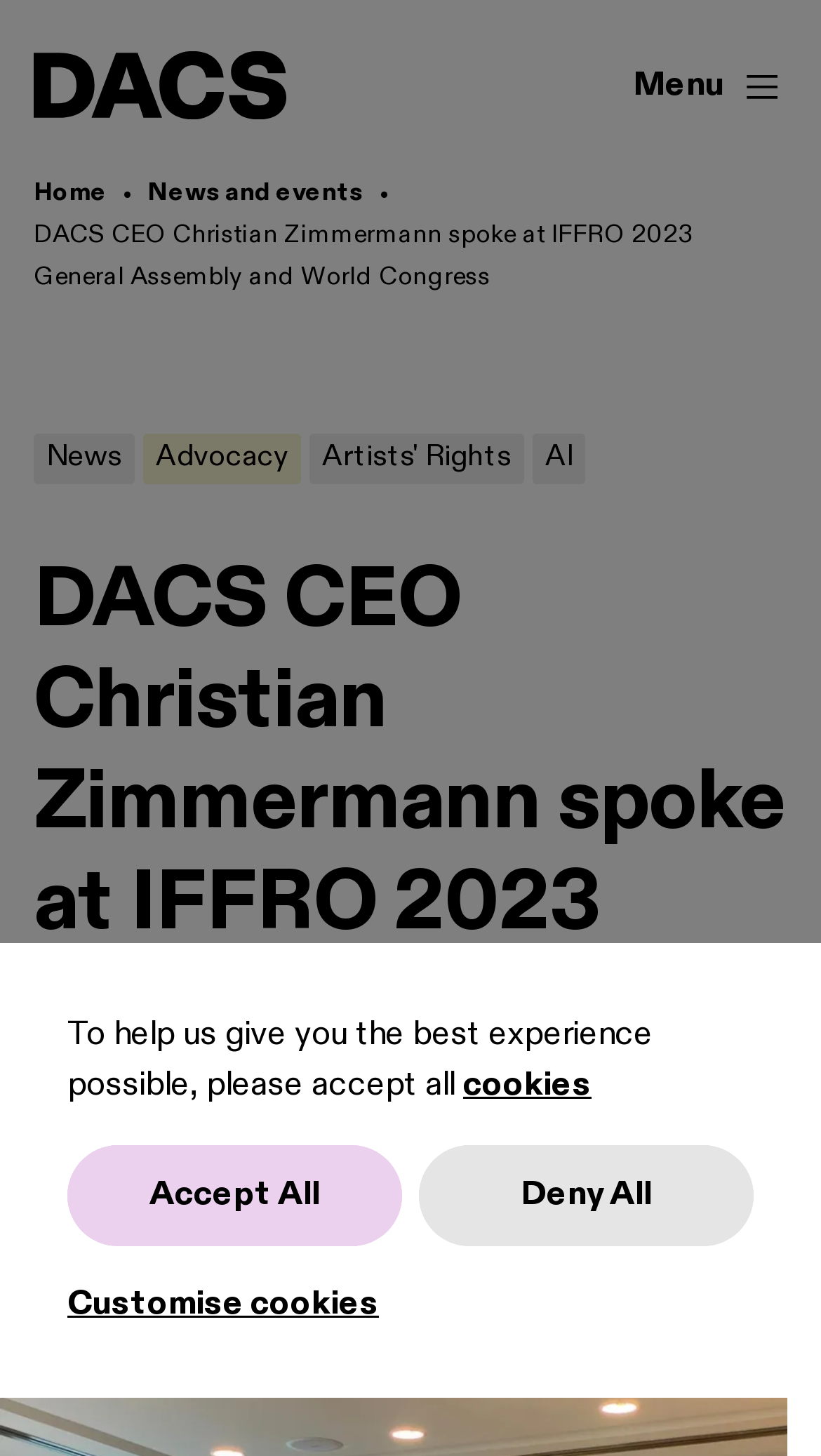Determine the bounding box coordinates of the region that needs to be clicked to achieve the task: "explore ai".

[0.649, 0.298, 0.713, 0.333]